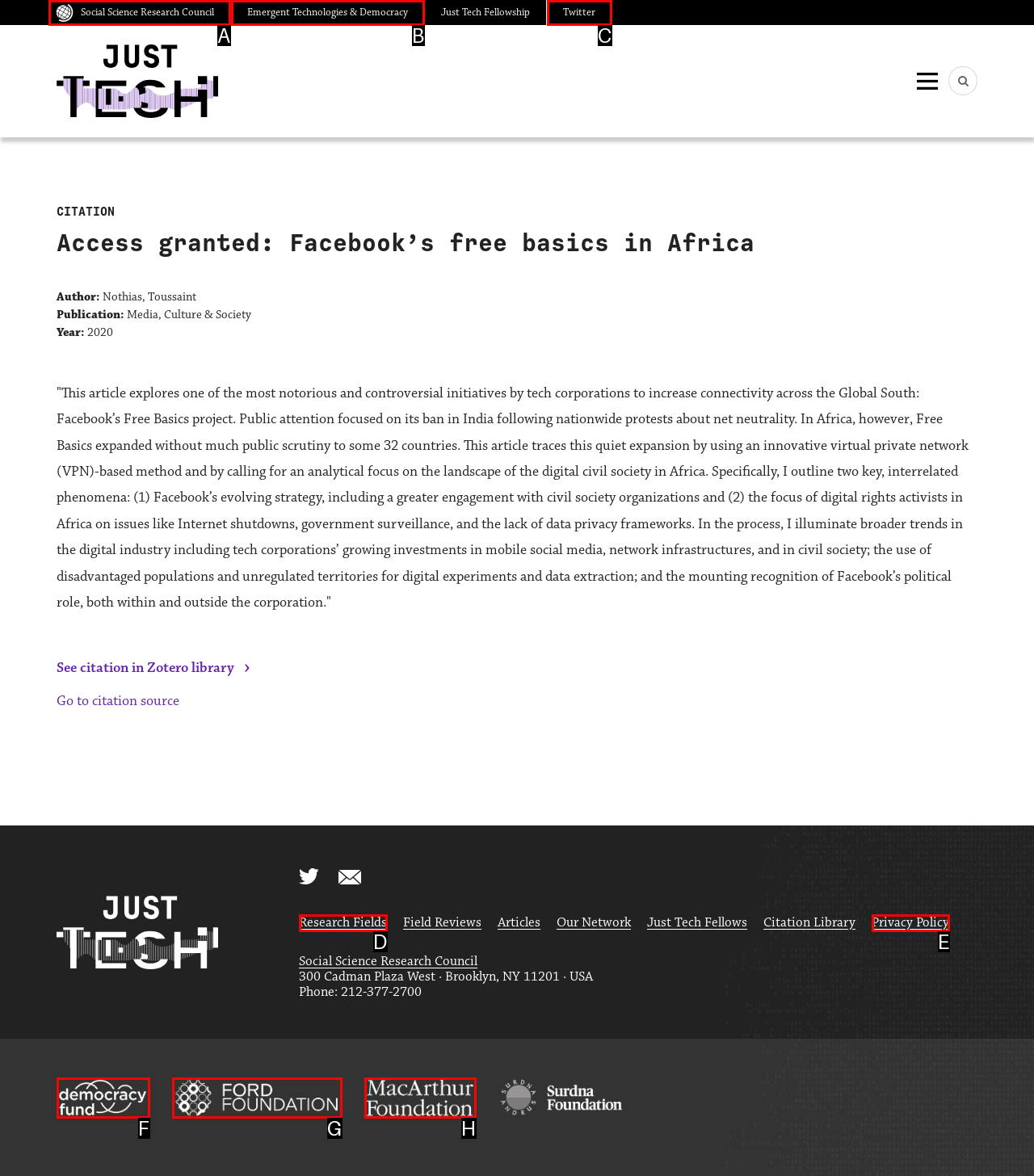Using the given description: alt="MacArthur Foundation logo", identify the HTML element that corresponds best. Answer with the letter of the correct option from the available choices.

H